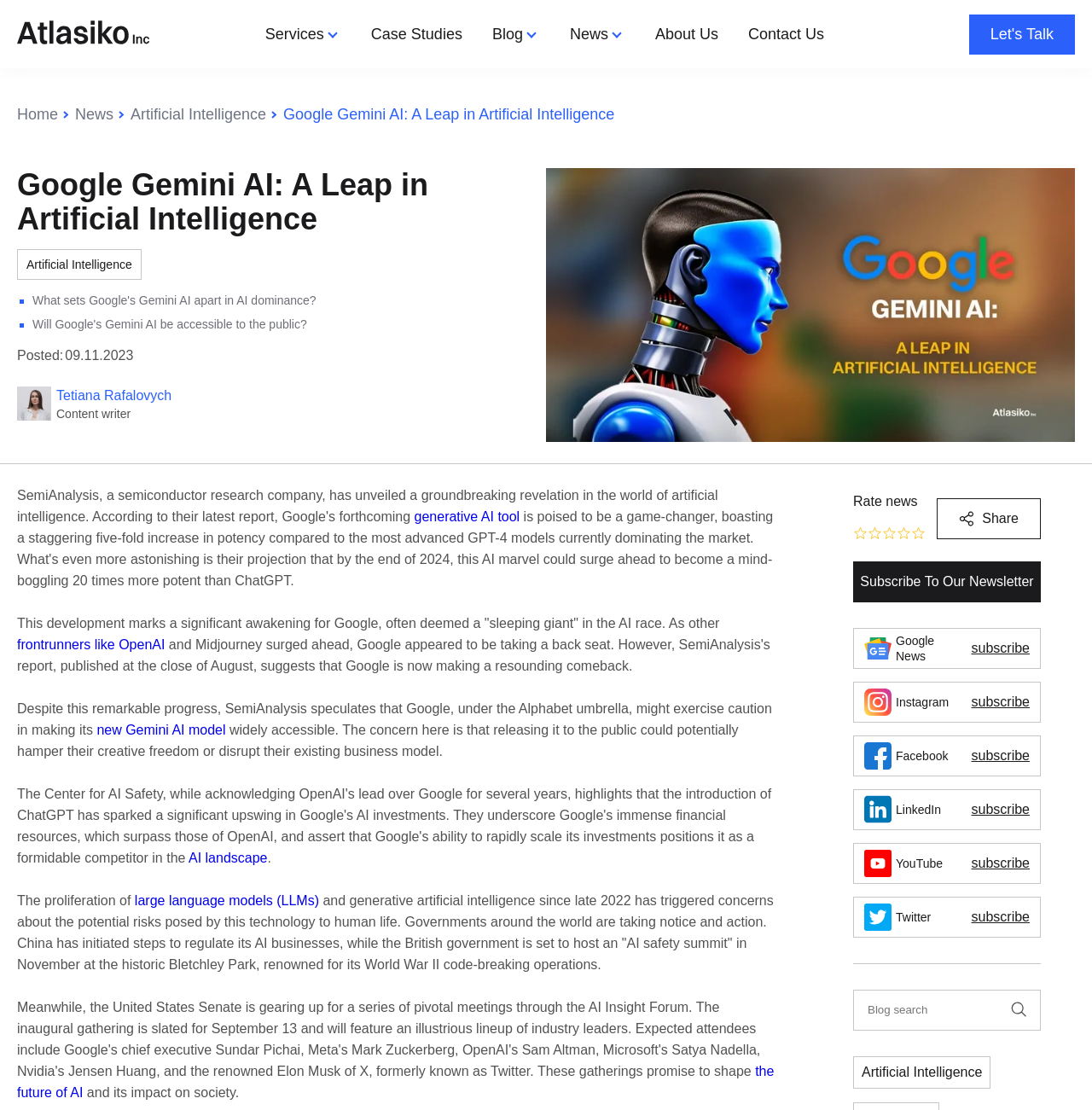Can you find the bounding box coordinates for the element that needs to be clicked to execute this instruction: "View the 'Case Studies' page"? The coordinates should be given as four float numbers between 0 and 1, i.e., [left, top, right, bottom].

[0.34, 0.0, 0.423, 0.061]